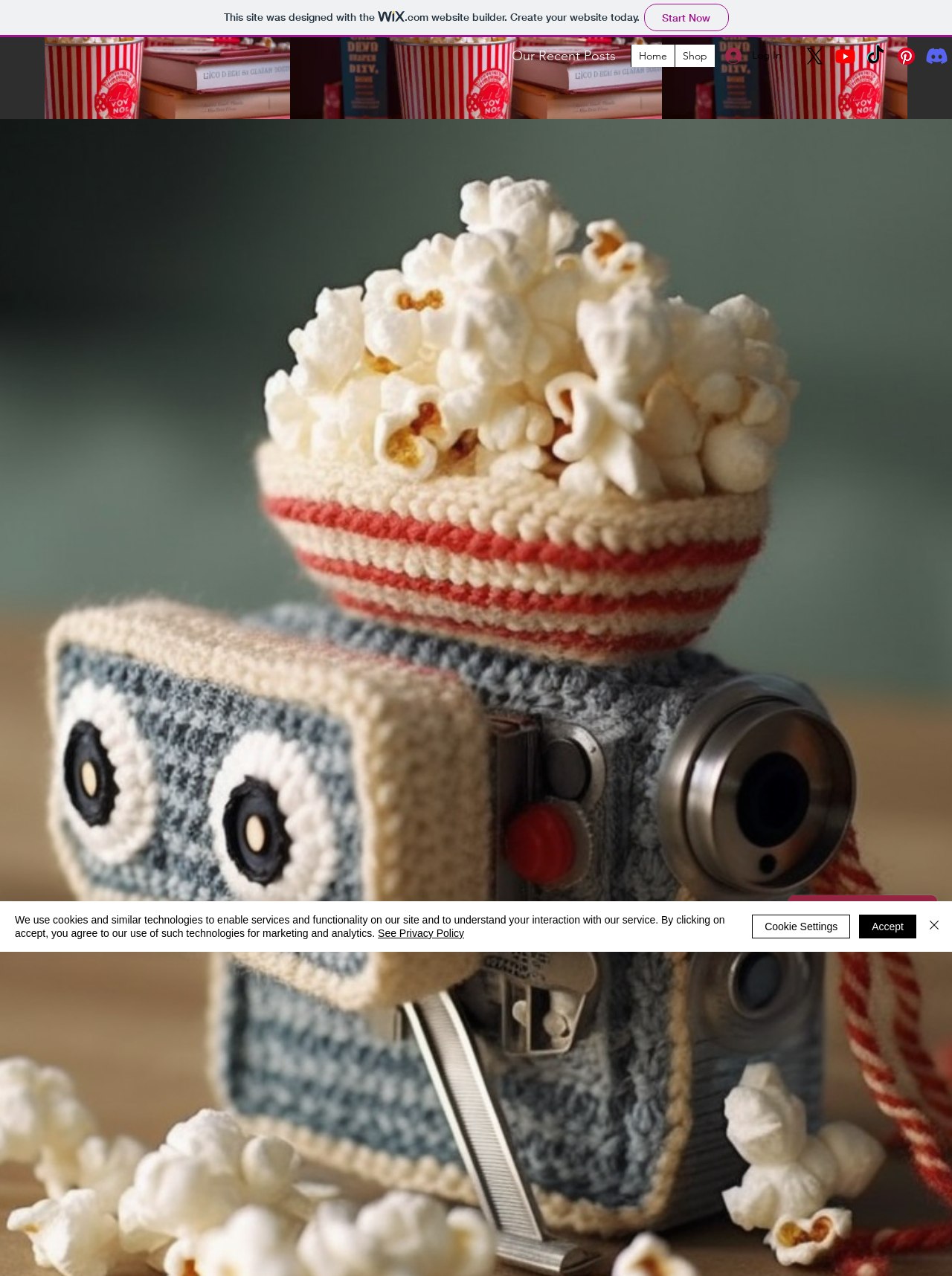Can you look at the image and give a comprehensive answer to the question:
What is the name of the website builder used to design this site?

The answer can be found by looking at the link at the top of the page, which says 'This site was designed with the wix.com website builder. Create your website today. Start Now'.